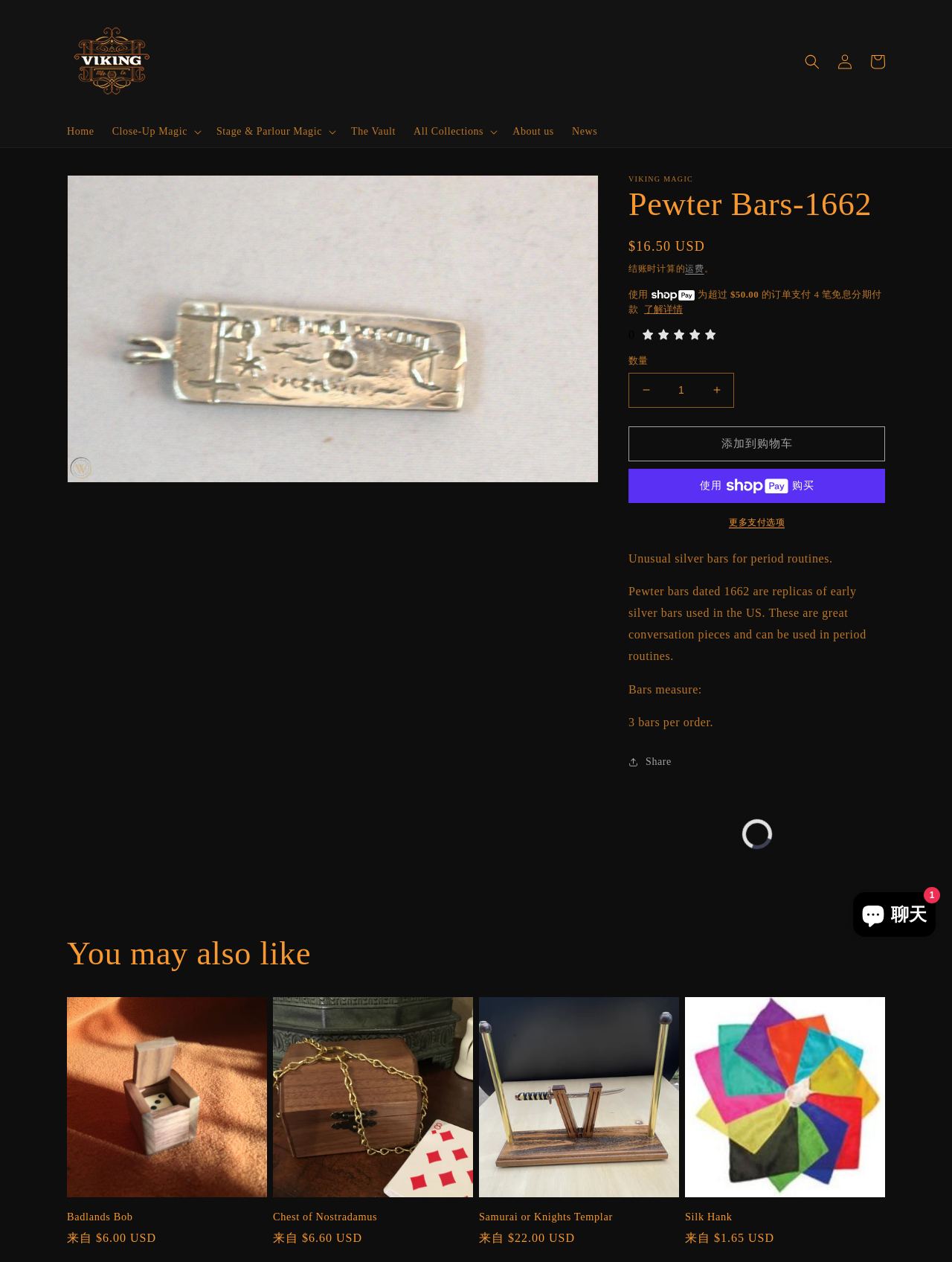Find the bounding box coordinates for the element that must be clicked to complete the instruction: "Share product". The coordinates should be four float numbers between 0 and 1, indicated as [left, top, right, bottom].

[0.66, 0.596, 0.705, 0.611]